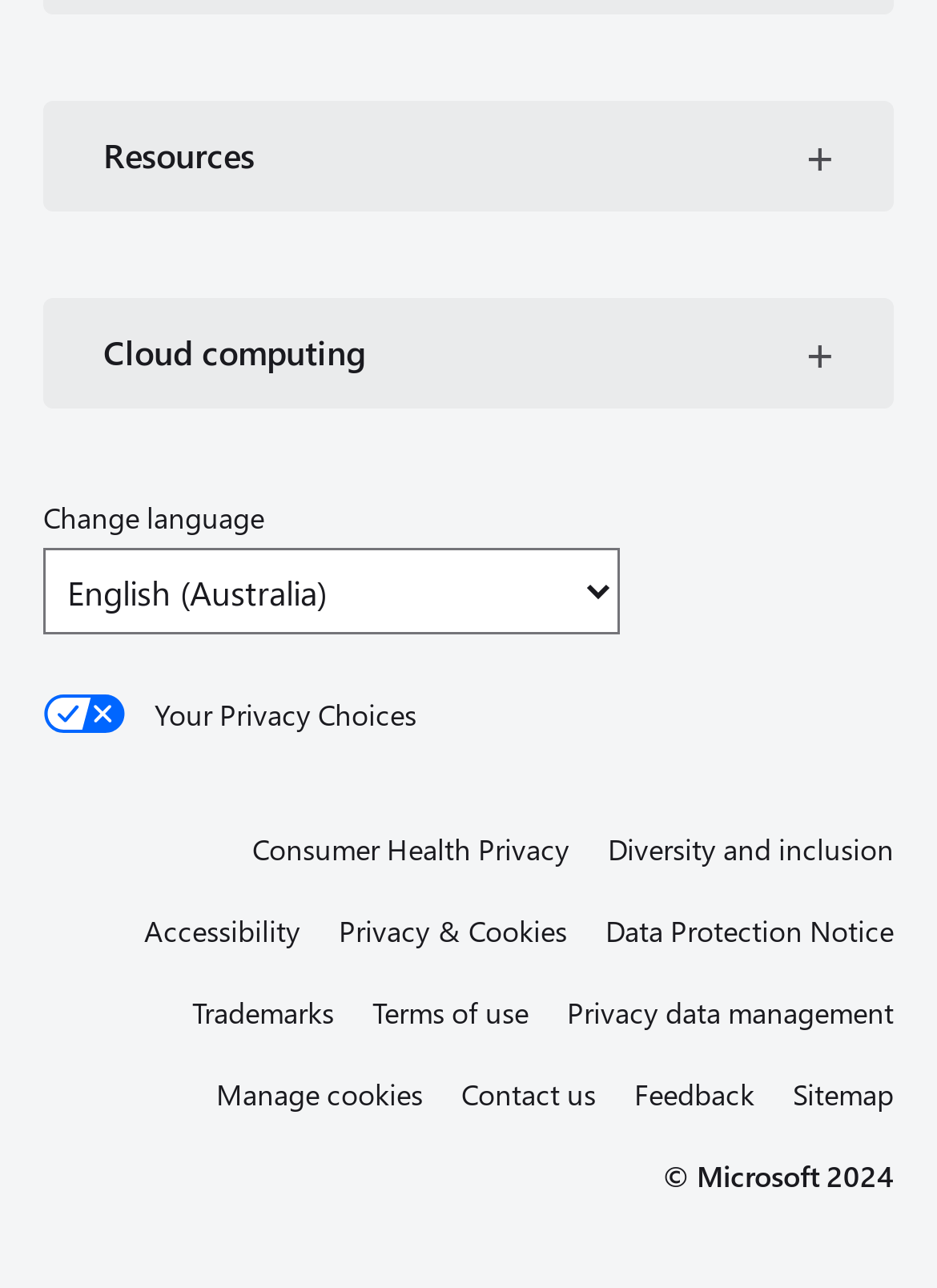What is the copyright year of the webpage?
Please provide a single word or phrase based on the screenshot.

2024